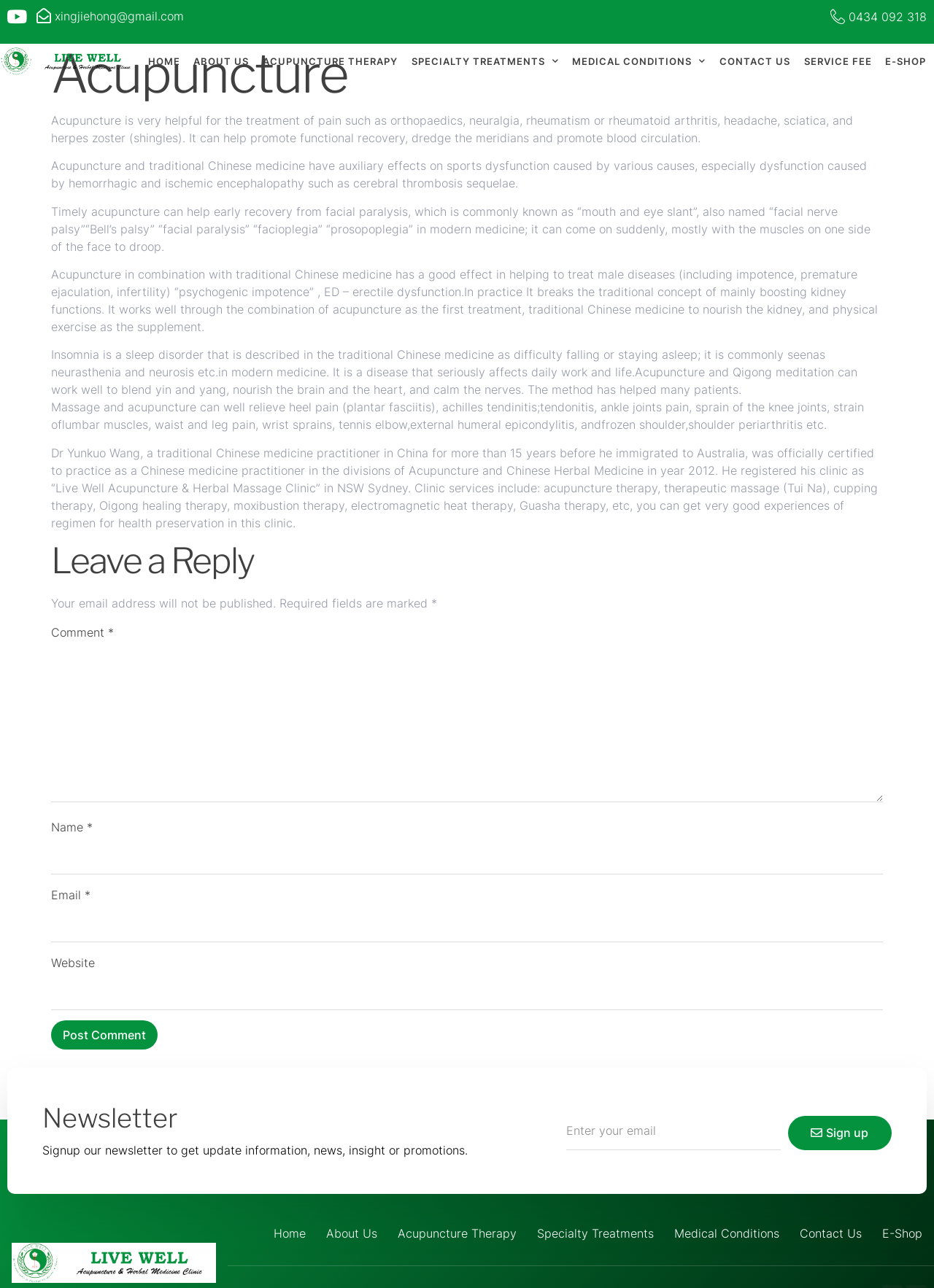Determine the bounding box coordinates of the clickable region to follow the instruction: "Learn about Acupuncture Therapy".

[0.281, 0.04, 0.426, 0.055]